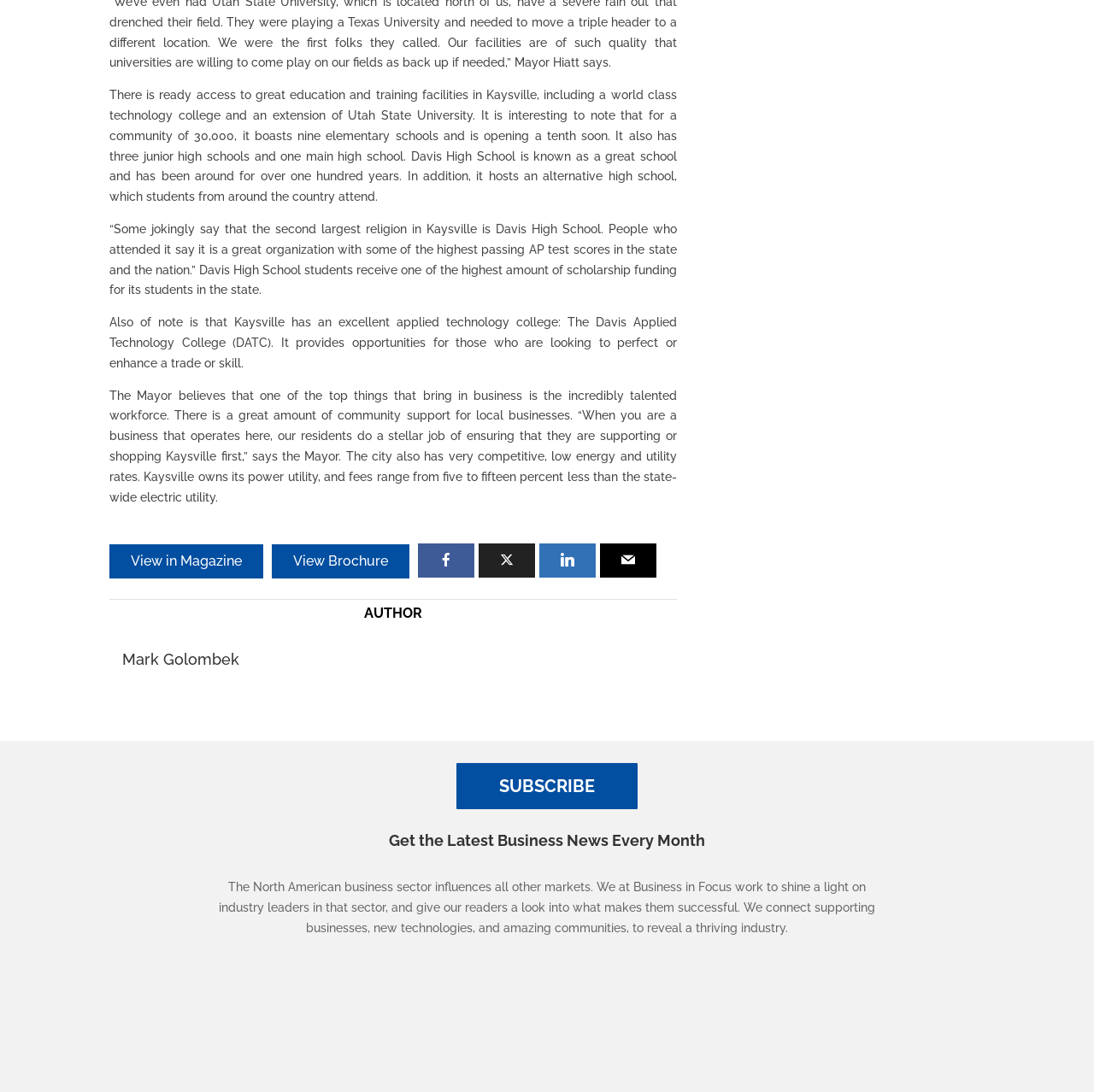Locate the bounding box coordinates of the element I should click to achieve the following instruction: "Visit Mark Golombek's page".

[0.112, 0.595, 0.219, 0.612]